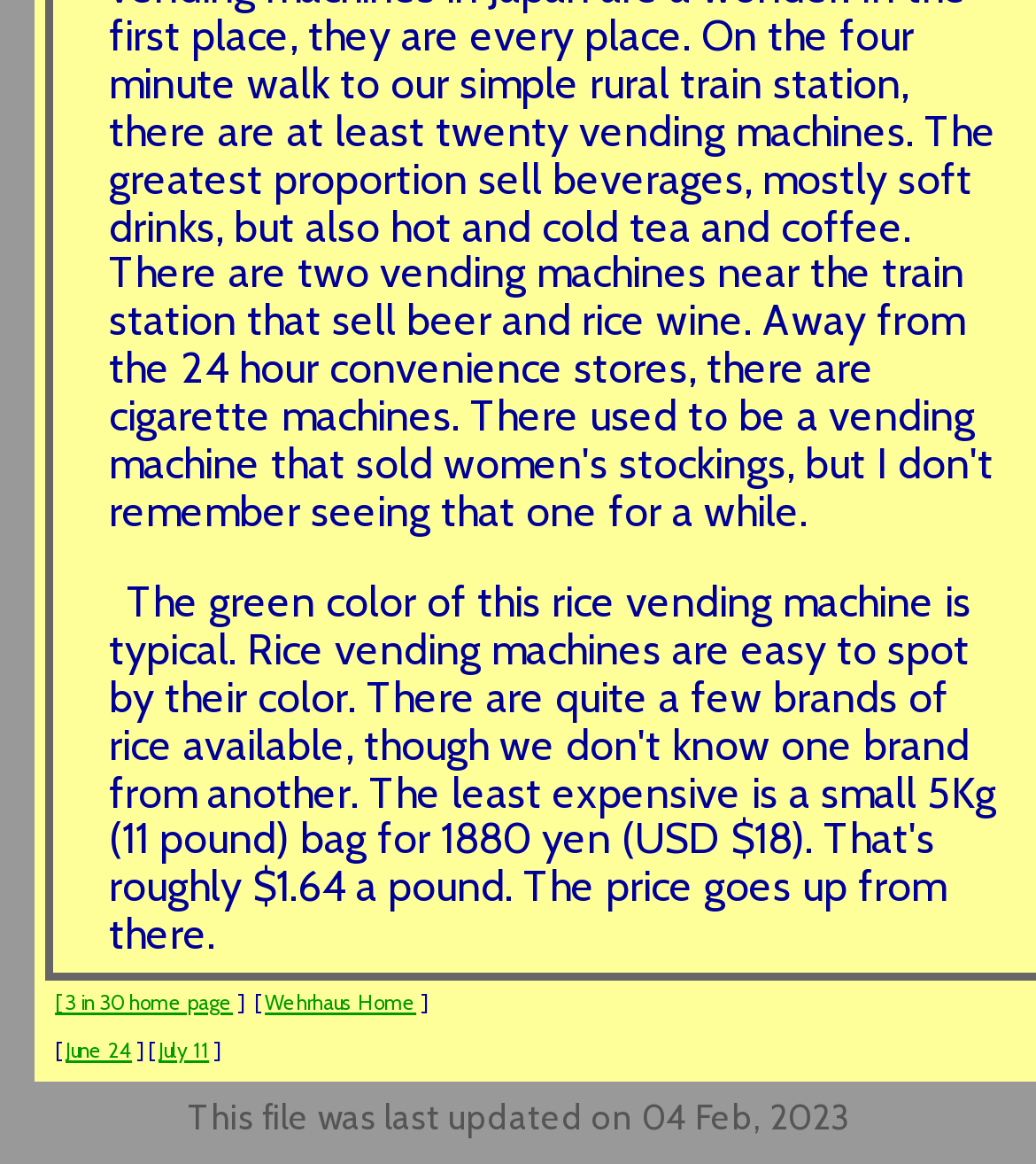What is the text next to 'June 24'?
Please use the image to provide a one-word or short phrase answer.

' '